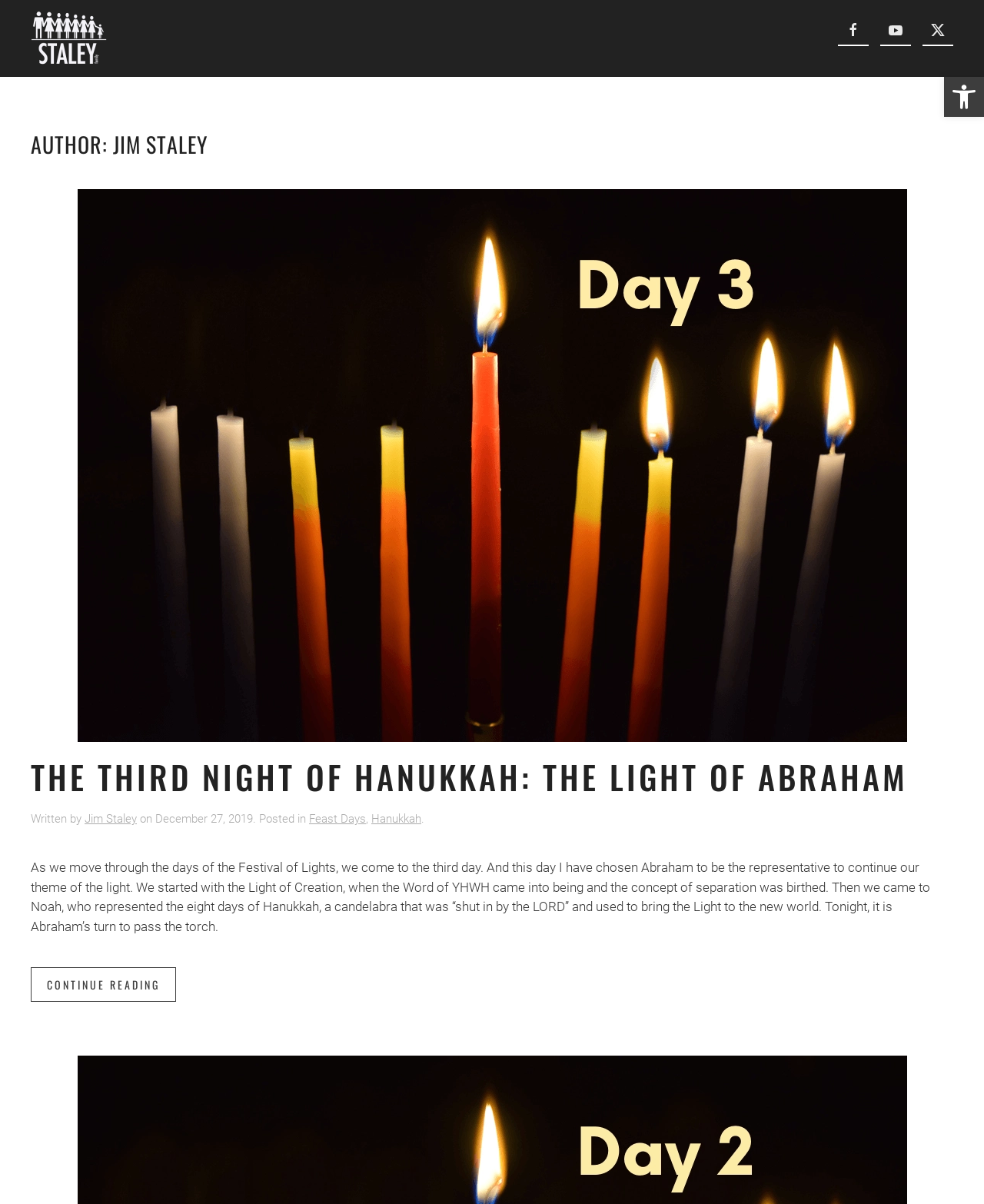Using the provided element description, identify the bounding box coordinates as (top-left x, top-left y, bottom-right x, bottom-right y). Ensure all values are between 0 and 1. Description: Open toolbar Accessibility Tools

[0.959, 0.064, 1.0, 0.097]